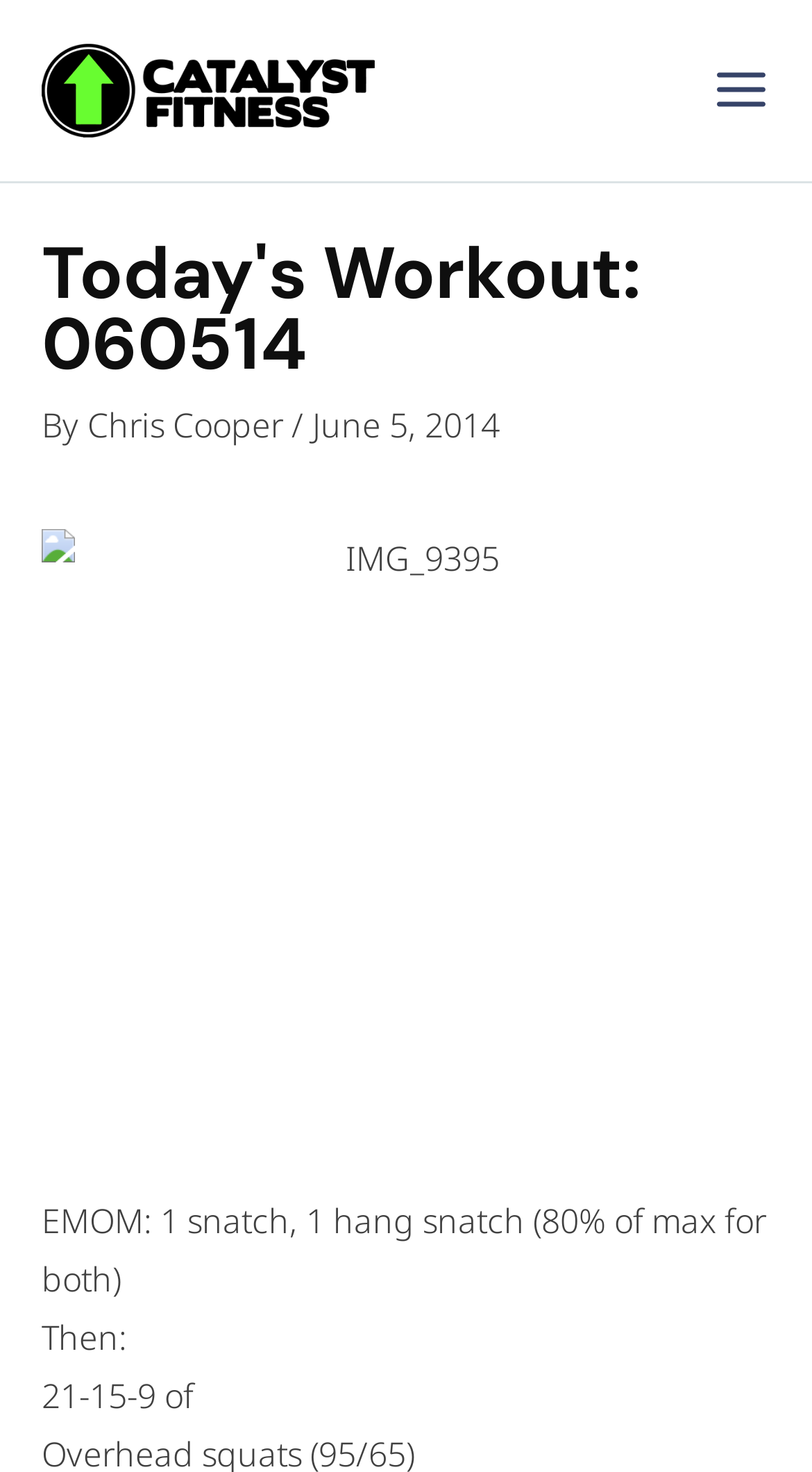Find the bounding box coordinates for the HTML element described in this sentence: "TALK TO US". Provide the coordinates as four float numbers between 0 and 1, in the format [left, top, right, bottom].

None